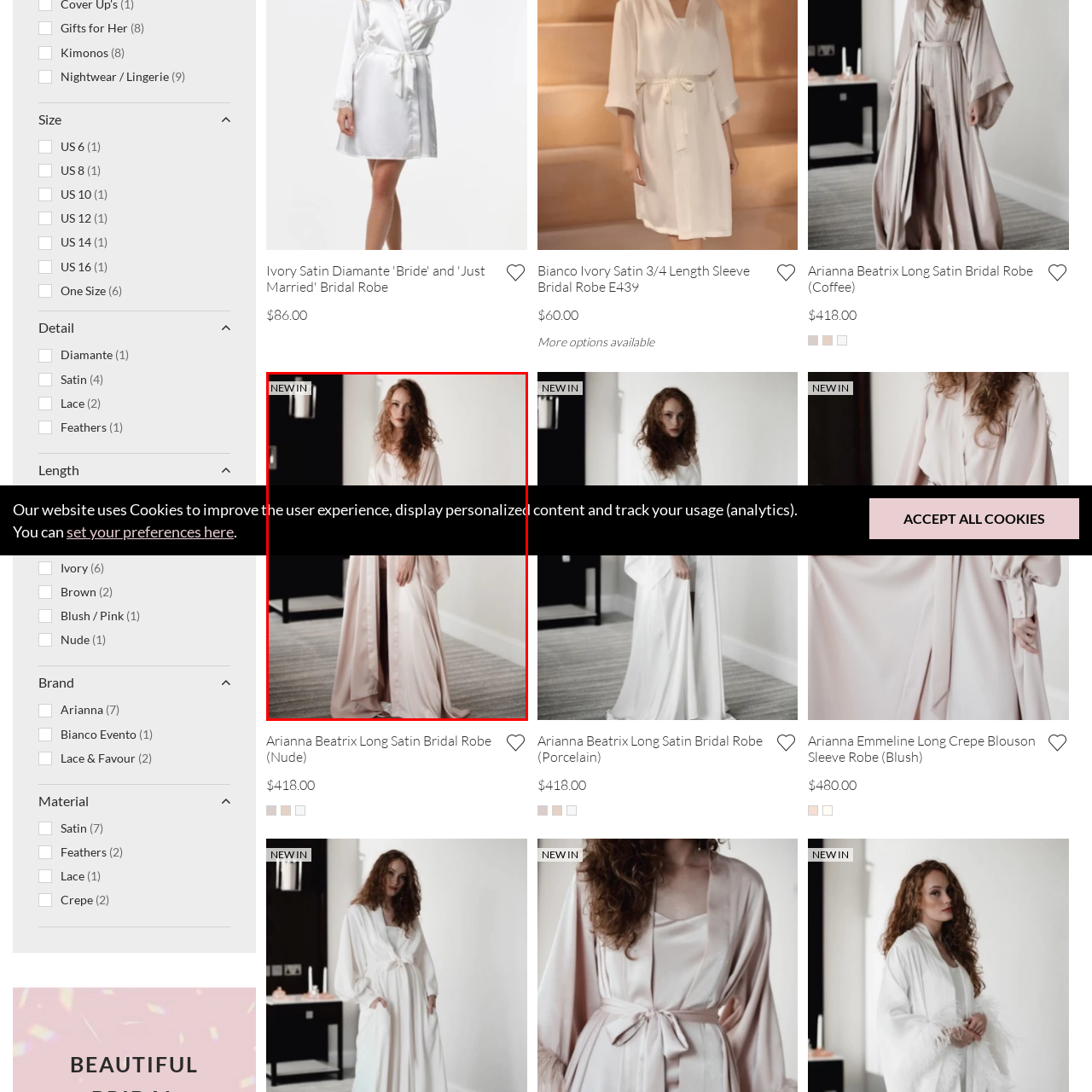Check the image highlighted by the red rectangle and provide a single word or phrase for the question:
What is the style of the model's hair?

wavy